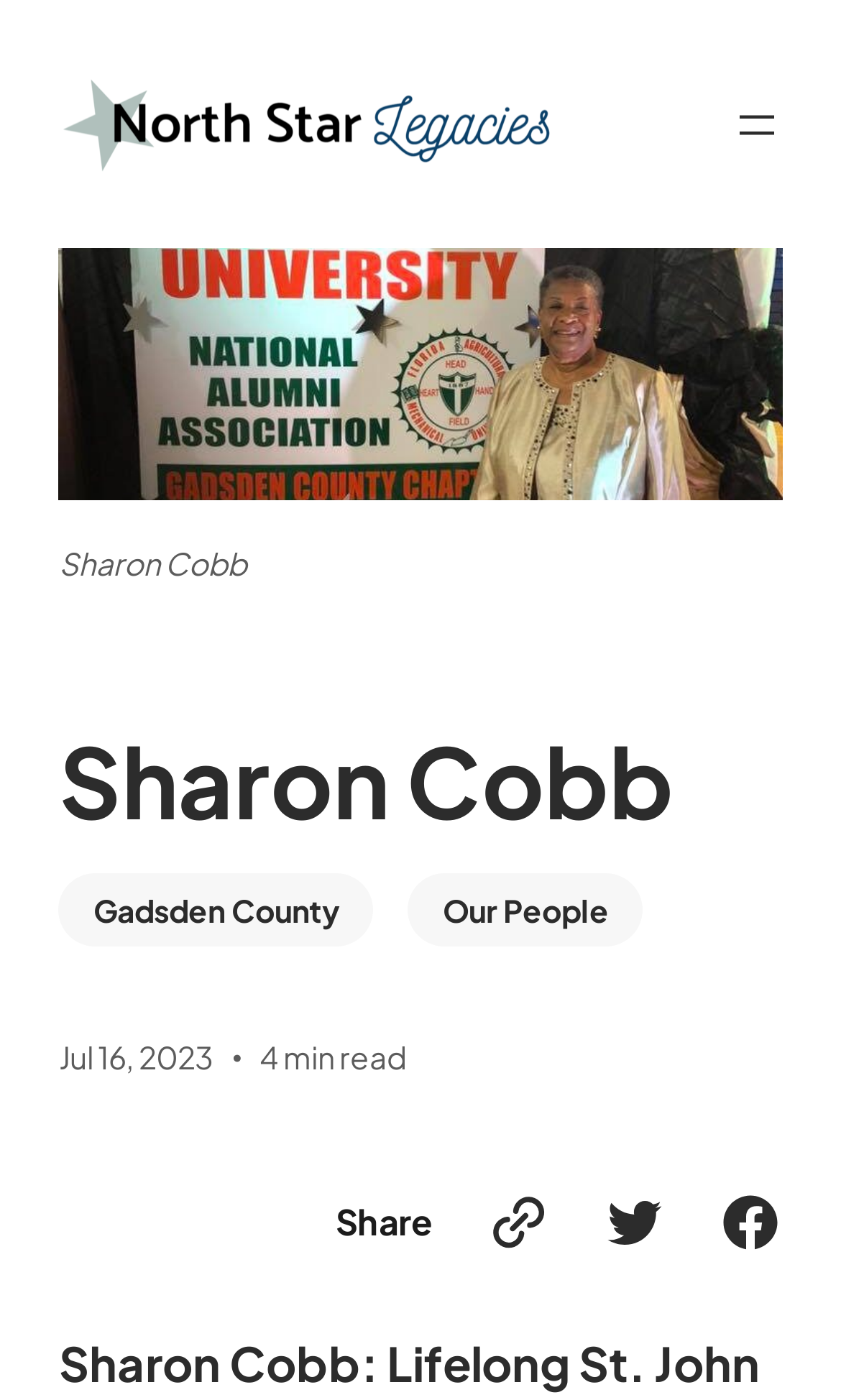Describe all the key features and sections of the webpage thoroughly.

The webpage is about Sharon Cobb, a lifelong resident of St. John, who hopes to purchase neighboring land to preserve the island's rural composition. 

At the top left of the page, there is a figure with a link, which is likely a logo or an icon. To the right of the figure, there is a navigation menu with a button labeled "Open menu" that has a popup dialog. 

Below the navigation menu, there is a large image of Sharon Cobb posing in front of a Florida A & M University National Alumni Association Gadsden County Chapter banner. 

Underneath the image, there is a heading with the title "Sharon Cobb". Below the heading, there are two links, "Gadsden County" and "Our People", which are positioned side by side. 

Further down, there is a timestamp with the date "Jul 16, 2023" and an indication of a 4-minute read. 

At the bottom of the page, there are social media links, including "Link", "Twitter", and "Facebook", which are positioned horizontally and labeled as "Share".